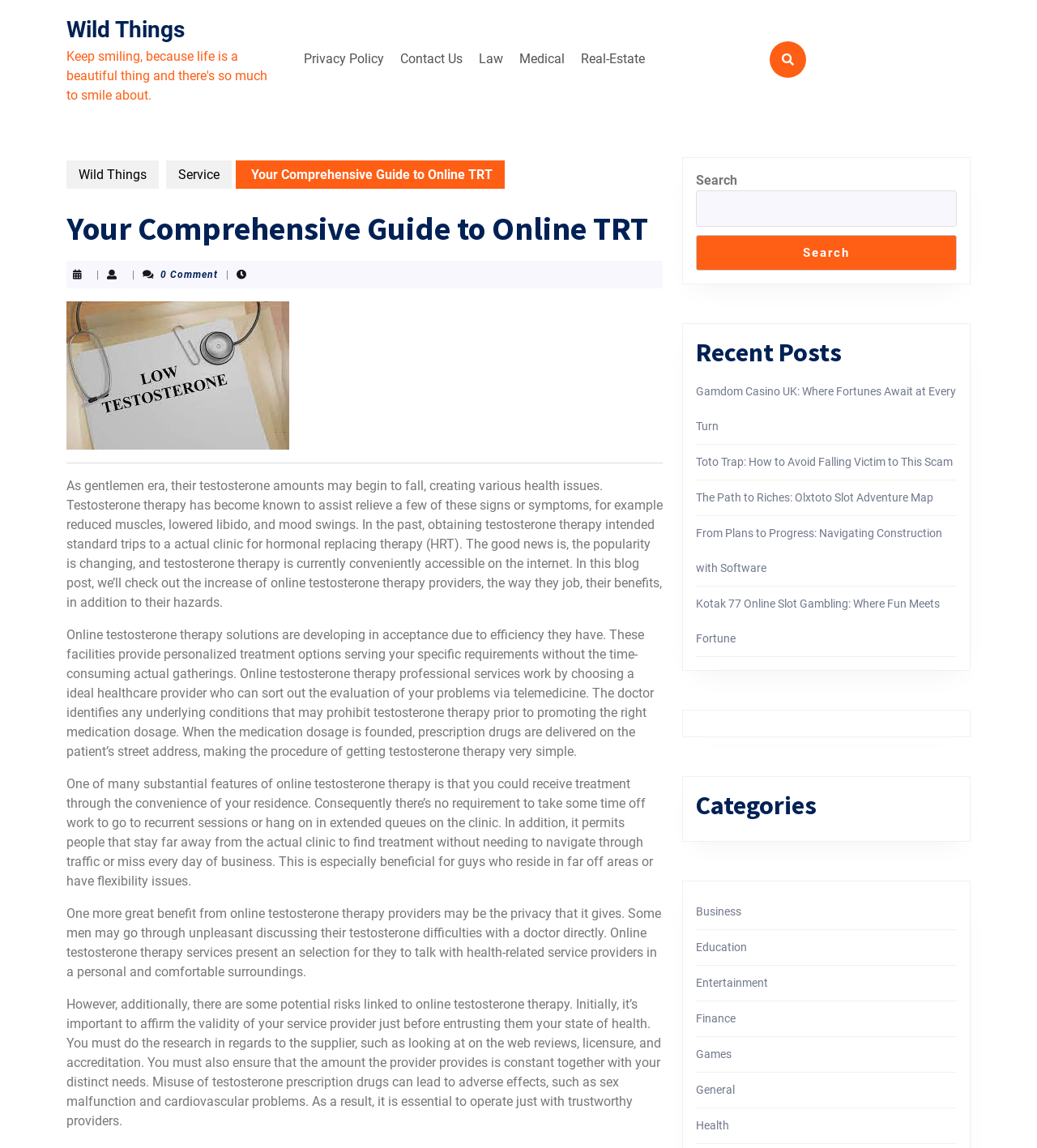Using the provided element description: "Contact Us", determine the bounding box coordinates of the corresponding UI element in the screenshot.

[0.38, 0.037, 0.452, 0.066]